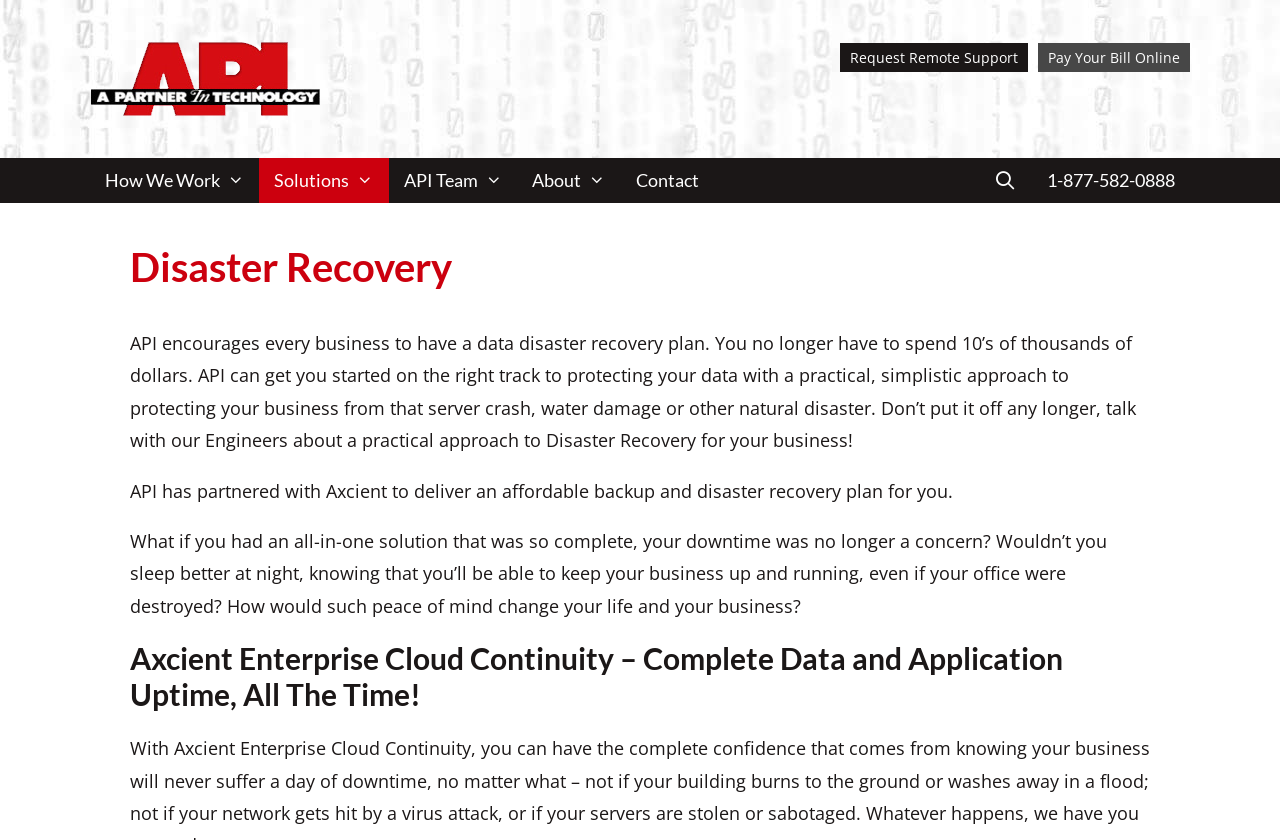What is the concern of not having a disaster recovery plan?
Please craft a detailed and exhaustive response to the question.

The webpage suggests that not having a disaster recovery plan can lead to downtime, which can be a major concern for businesses, and API's plan aims to alleviate this concern.